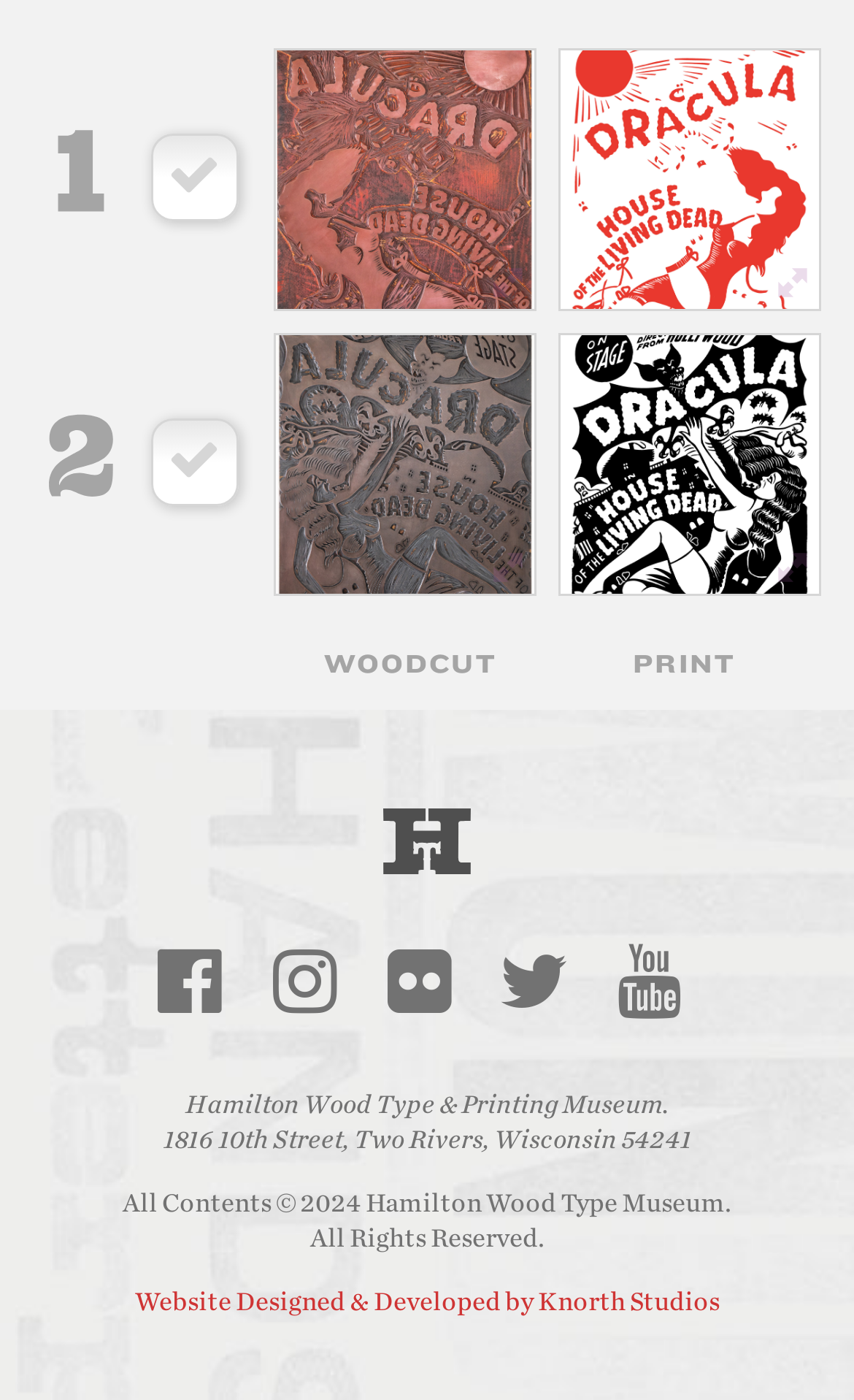Use a single word or phrase to respond to the question:
Who designed the website?

Knorth Studios